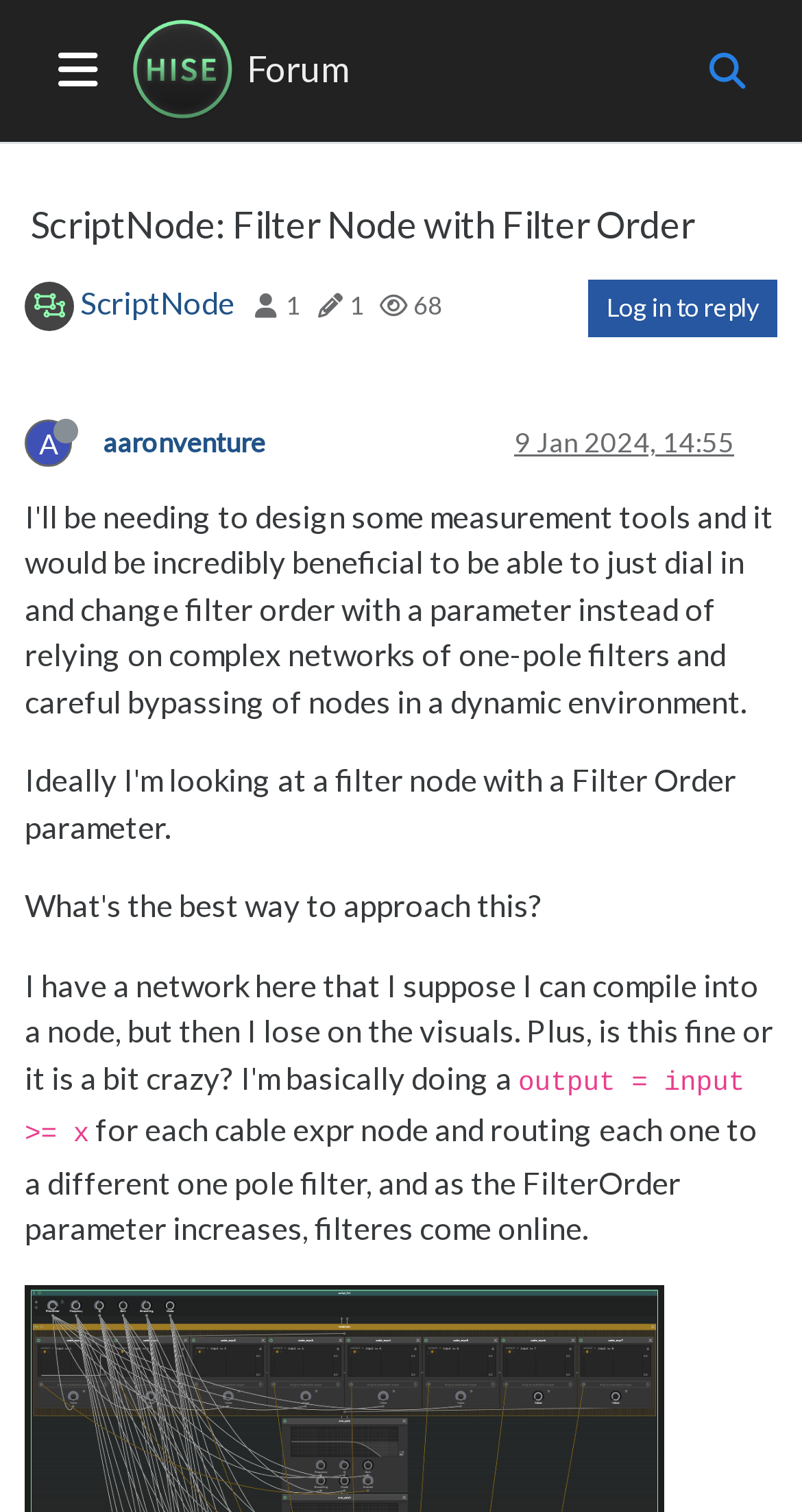Please locate the bounding box coordinates of the element that needs to be clicked to achieve the following instruction: "Check the post time". The coordinates should be four float numbers between 0 and 1, i.e., [left, top, right, bottom].

[0.641, 0.282, 0.915, 0.303]